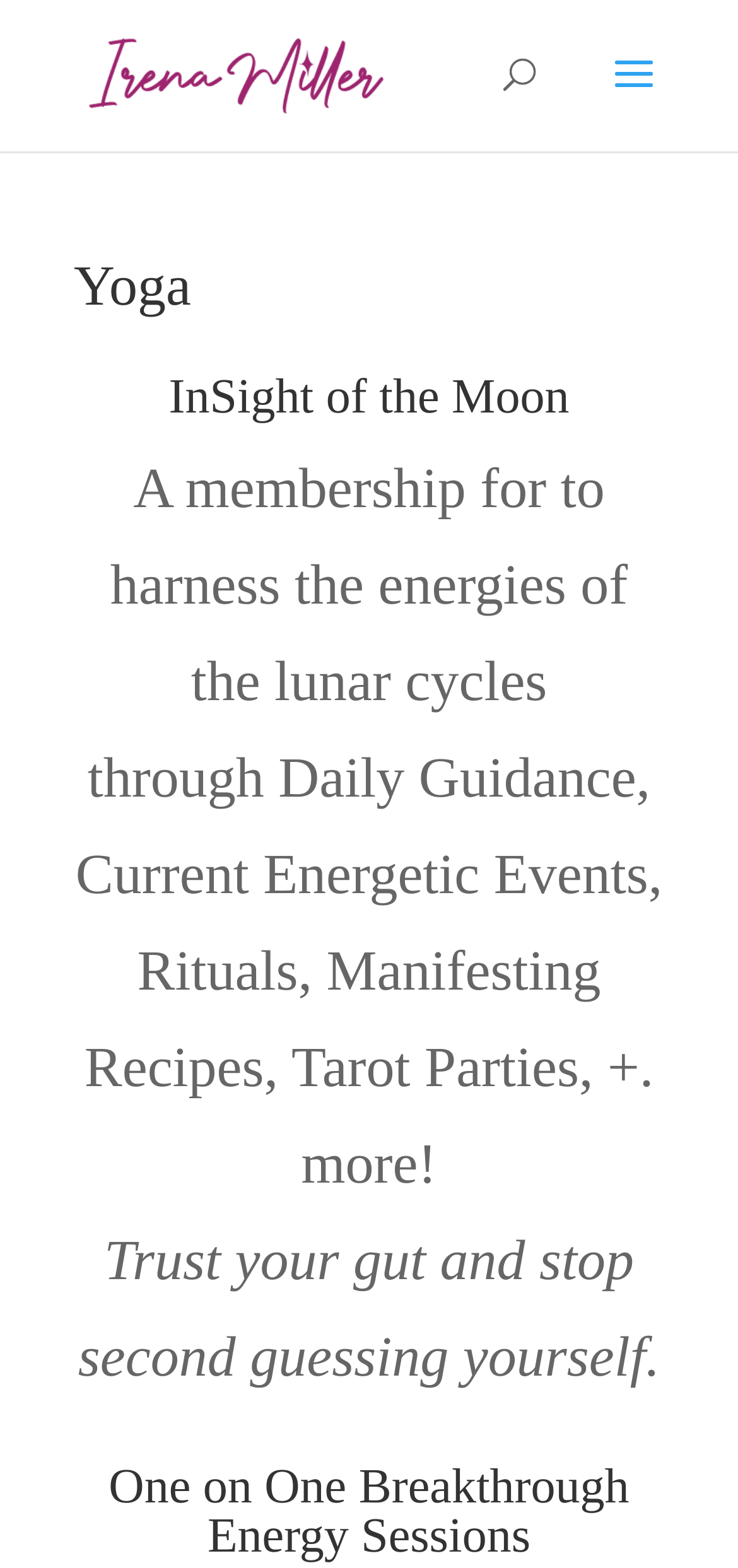Carefully examine the image and provide an in-depth answer to the question: What is the name of the membership program?

The name of the membership program can be found in the middle of the webpage, where there is a heading with the text 'InSight of the Moon' and a link with the same text.